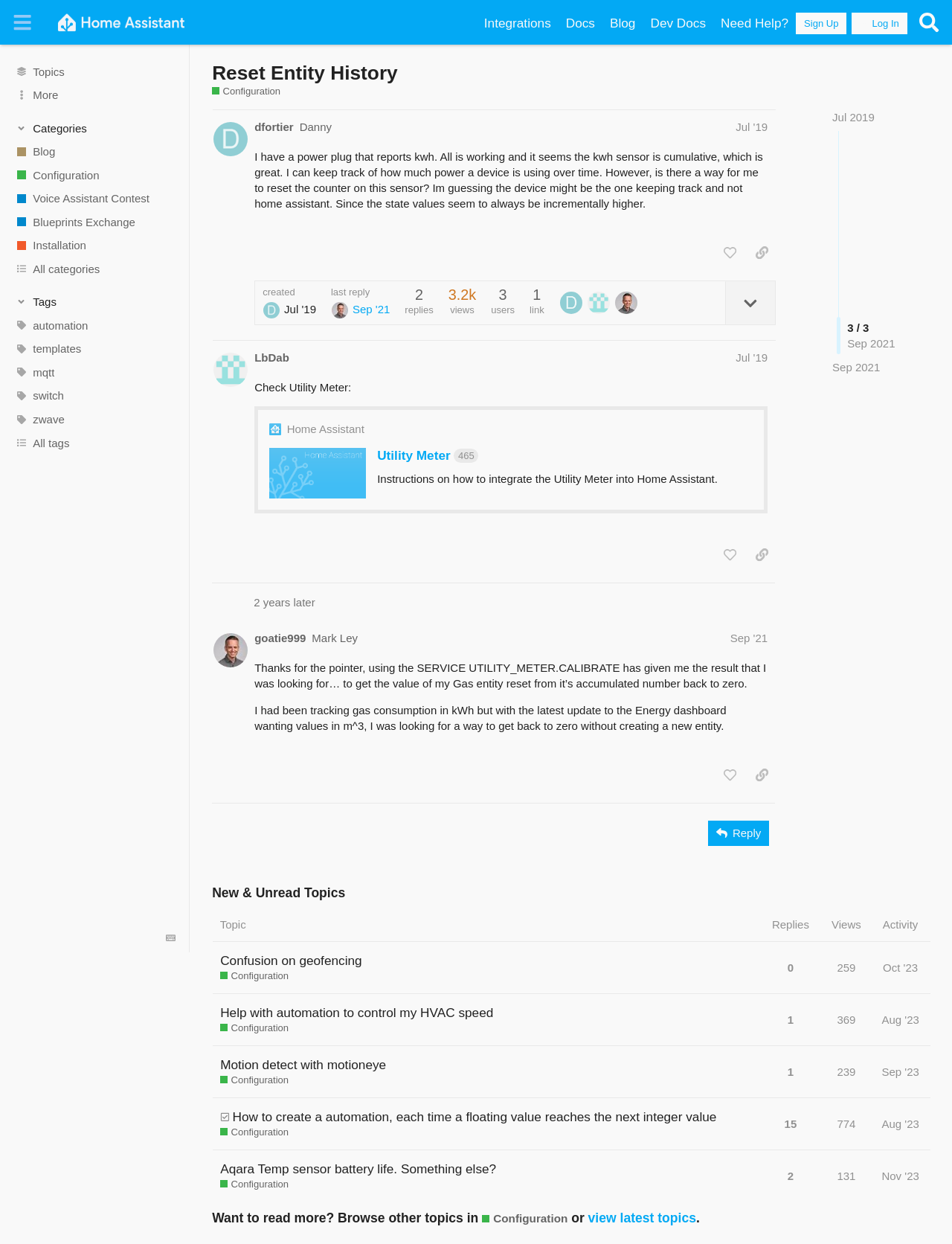Determine the bounding box coordinates of the clickable region to follow the instruction: "Like the post".

[0.752, 0.193, 0.781, 0.214]